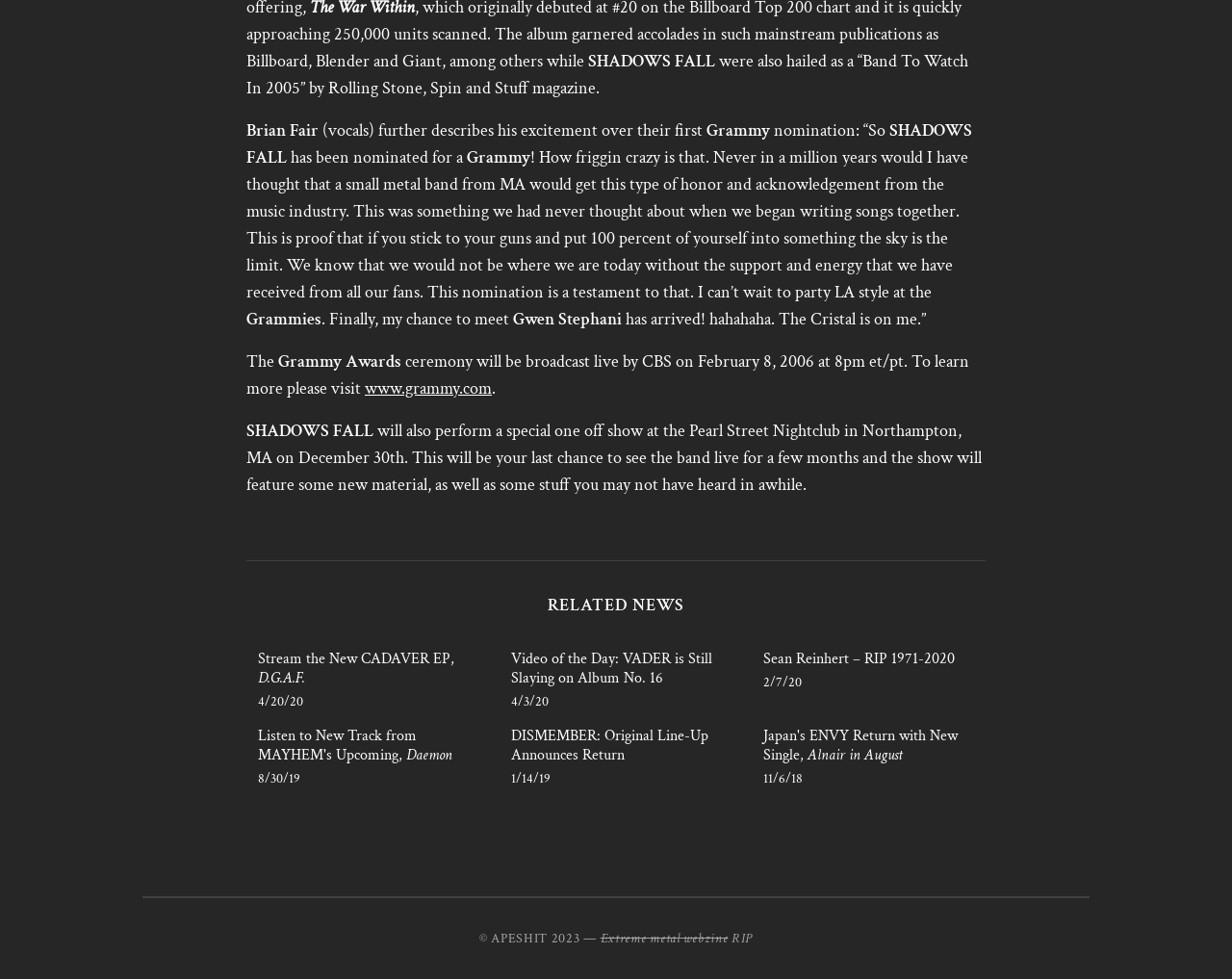Please provide the bounding box coordinate of the region that matches the element description: www.grammy.com. Coordinates should be in the format (top-left x, top-left y, bottom-right x, bottom-right y) and all values should be between 0 and 1.

[0.296, 0.385, 0.399, 0.408]